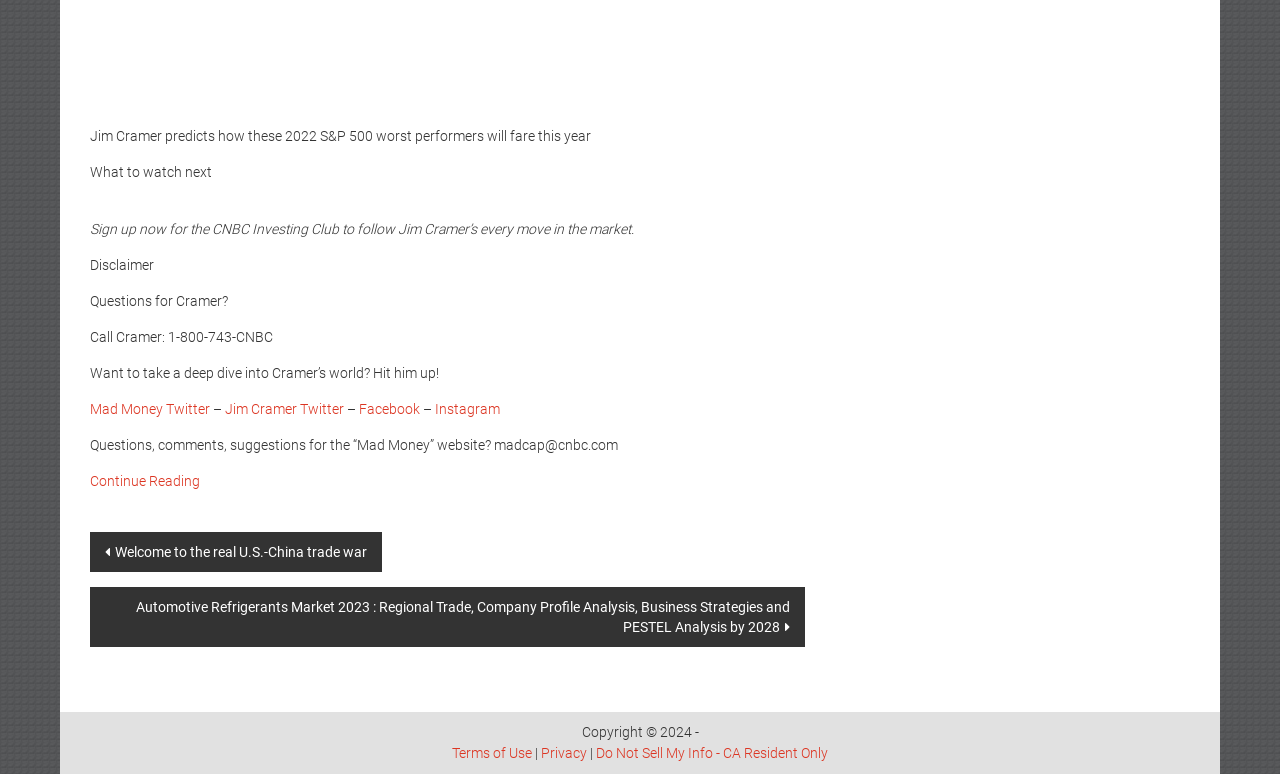Please give a succinct answer to the question in one word or phrase:
What is the purpose of the 'Sign up now' button?

To follow Jim Cramer's every move in the market